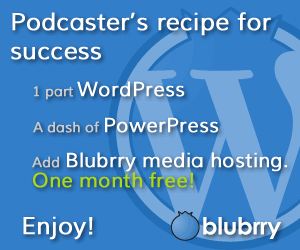Using the elements shown in the image, answer the question comprehensively: What is the incentive offered to try Blubrry's services?

The graphic offers '**One month free!**' as an enticing incentive, encouraging potential users to try Blubrry's services without immediate financial commitment.